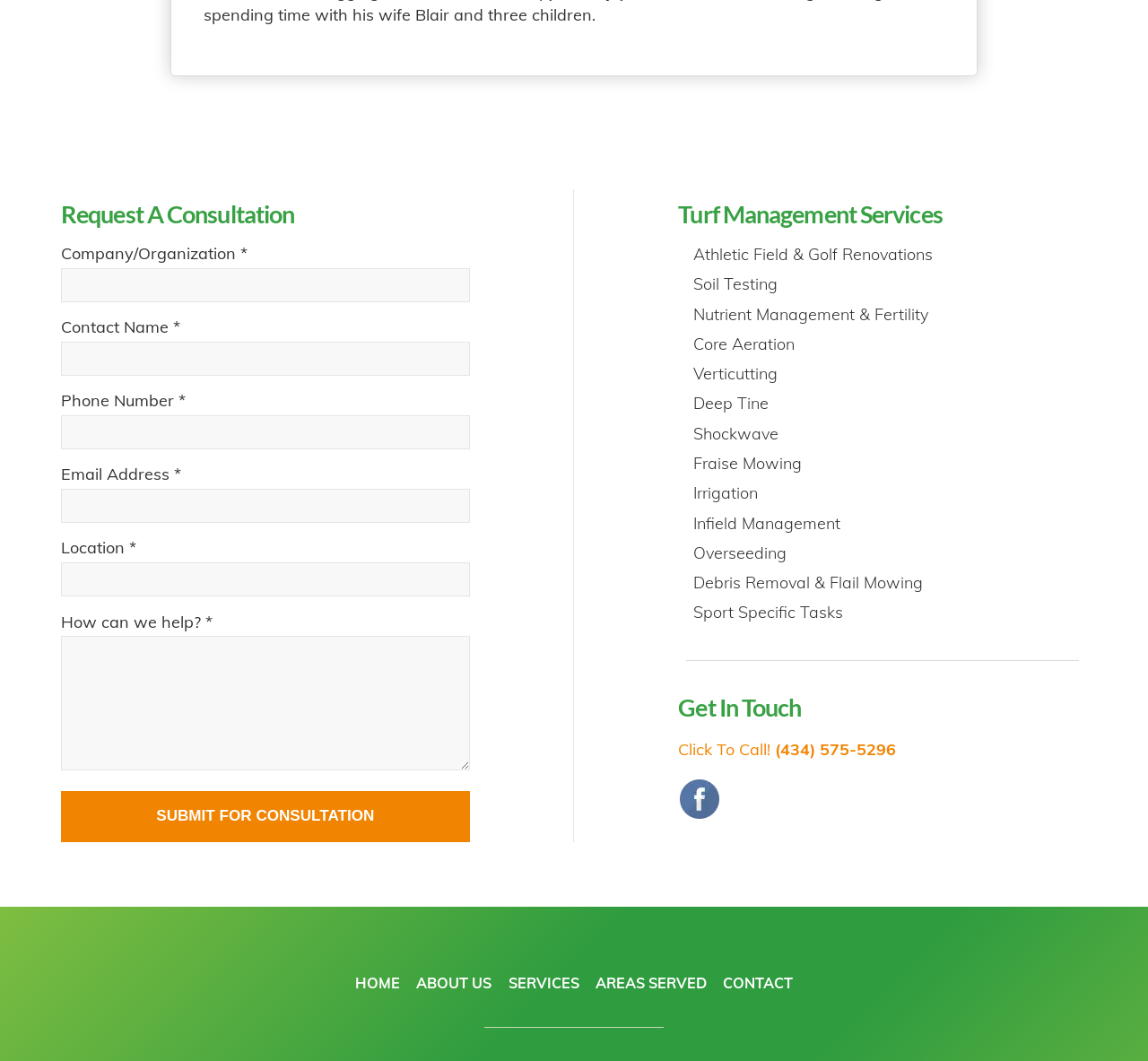Provide the bounding box coordinates of the section that needs to be clicked to accomplish the following instruction: "Click Submit For Consultation."

[0.053, 0.745, 0.409, 0.793]